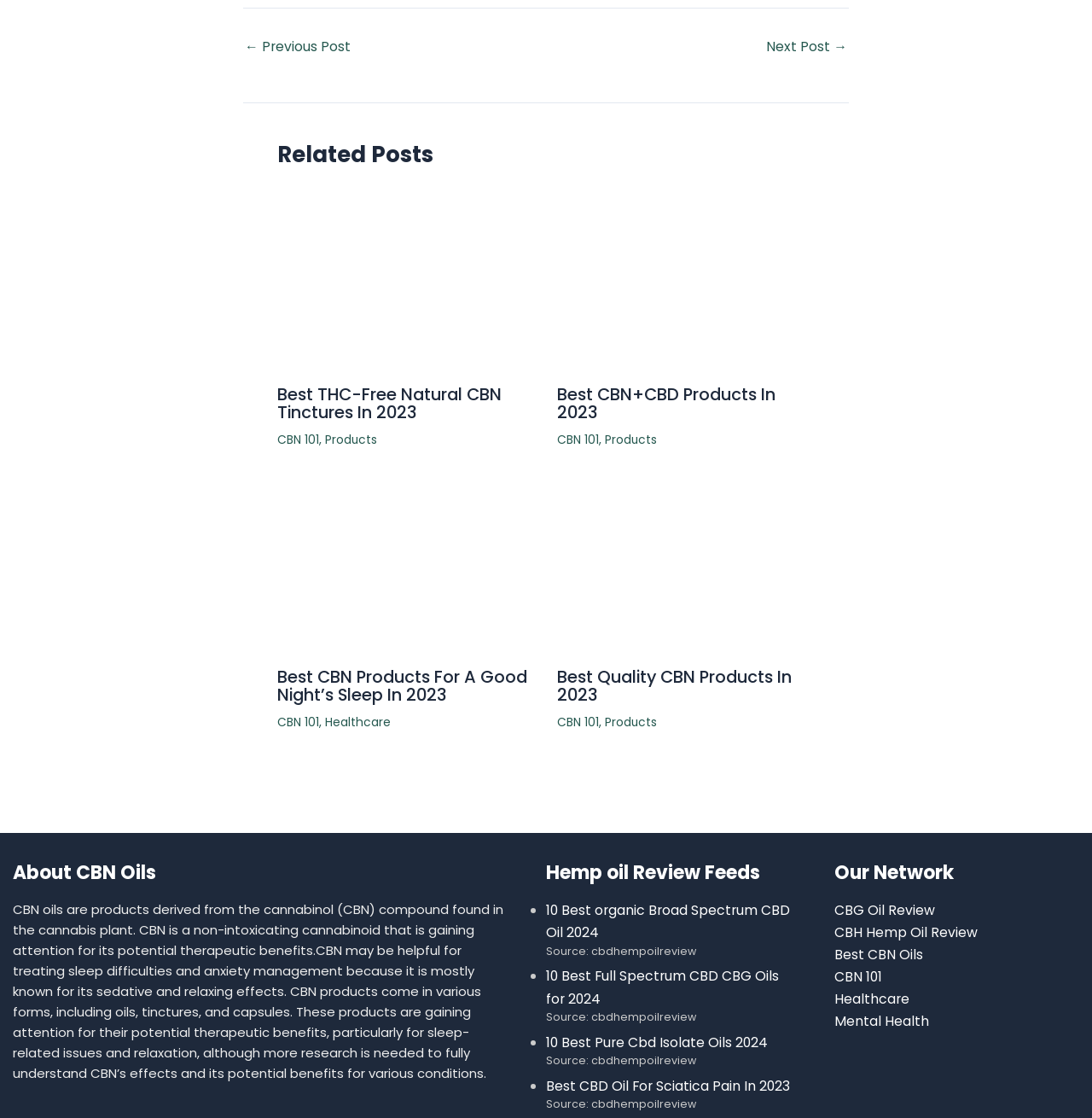Show me the bounding box coordinates of the clickable region to achieve the task as per the instruction: "Explore 'Our Network'".

[0.764, 0.801, 0.988, 0.922]